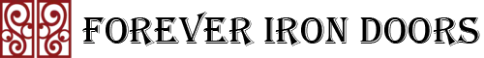Please answer the following question using a single word or phrase: What is the company's vision for their designs?

Blending traditional elegance with innovative styles